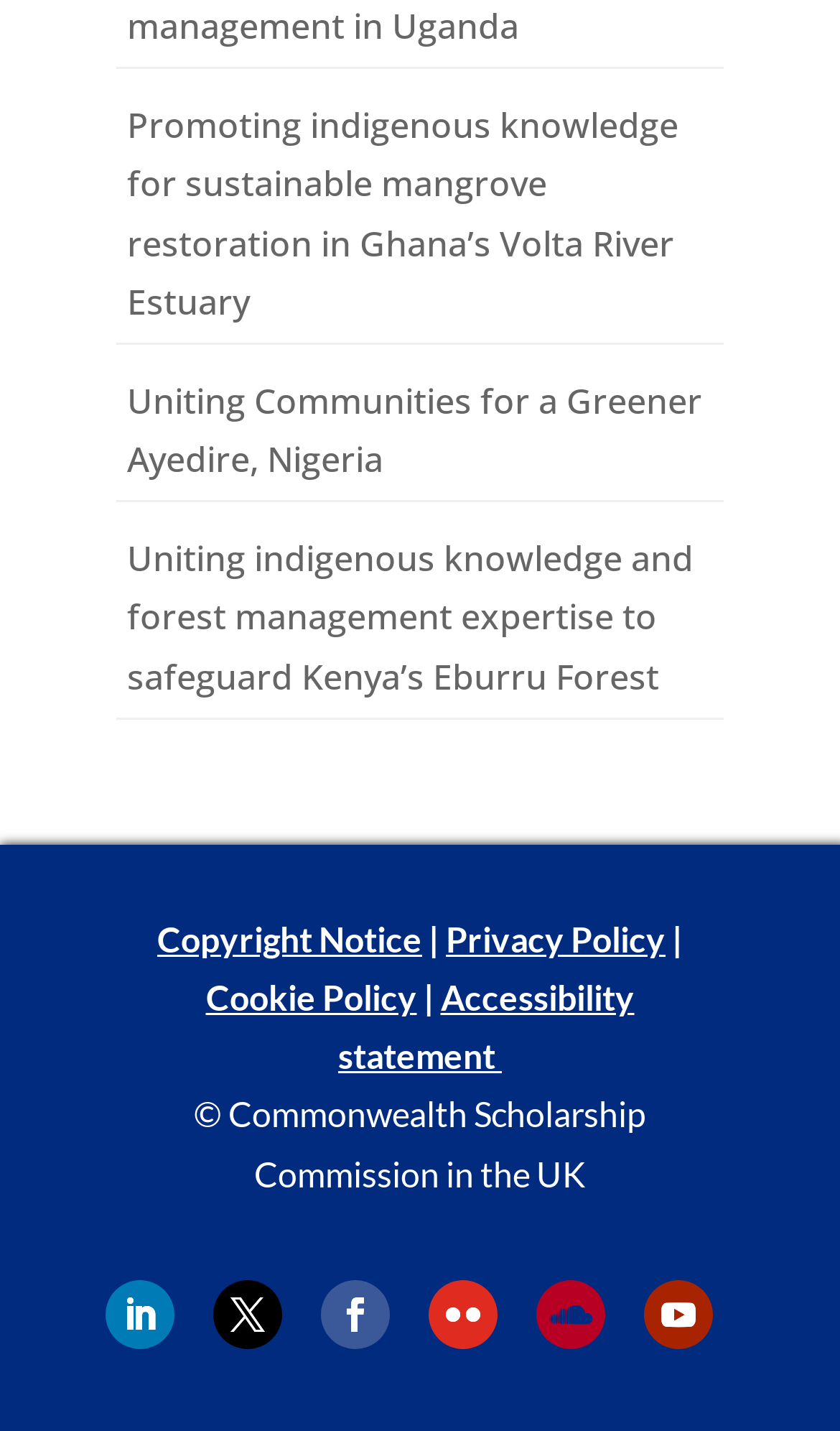Bounding box coordinates are to be given in the format (top-left x, top-left y, bottom-right x, bottom-right y). All values must be floating point numbers between 0 and 1. Provide the bounding box coordinate for the UI element described as: Follow

[0.51, 0.895, 0.592, 0.943]